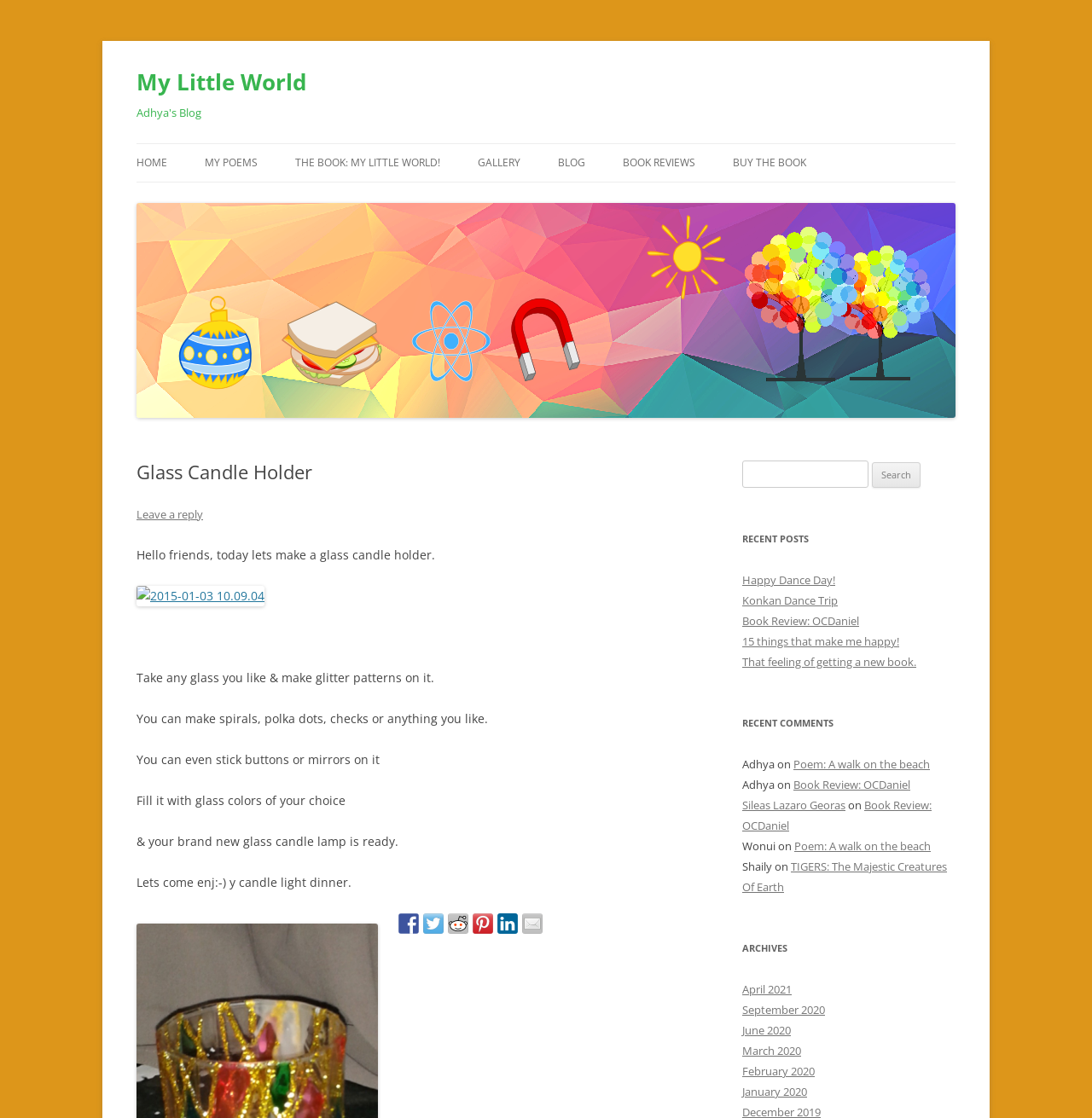Given the element description The Book: My Little World!, predict the bounding box coordinates for the UI element in the webpage screenshot. The format should be (top-left x, top-left y, bottom-right x, bottom-right y), and the values should be between 0 and 1.

[0.27, 0.129, 0.403, 0.163]